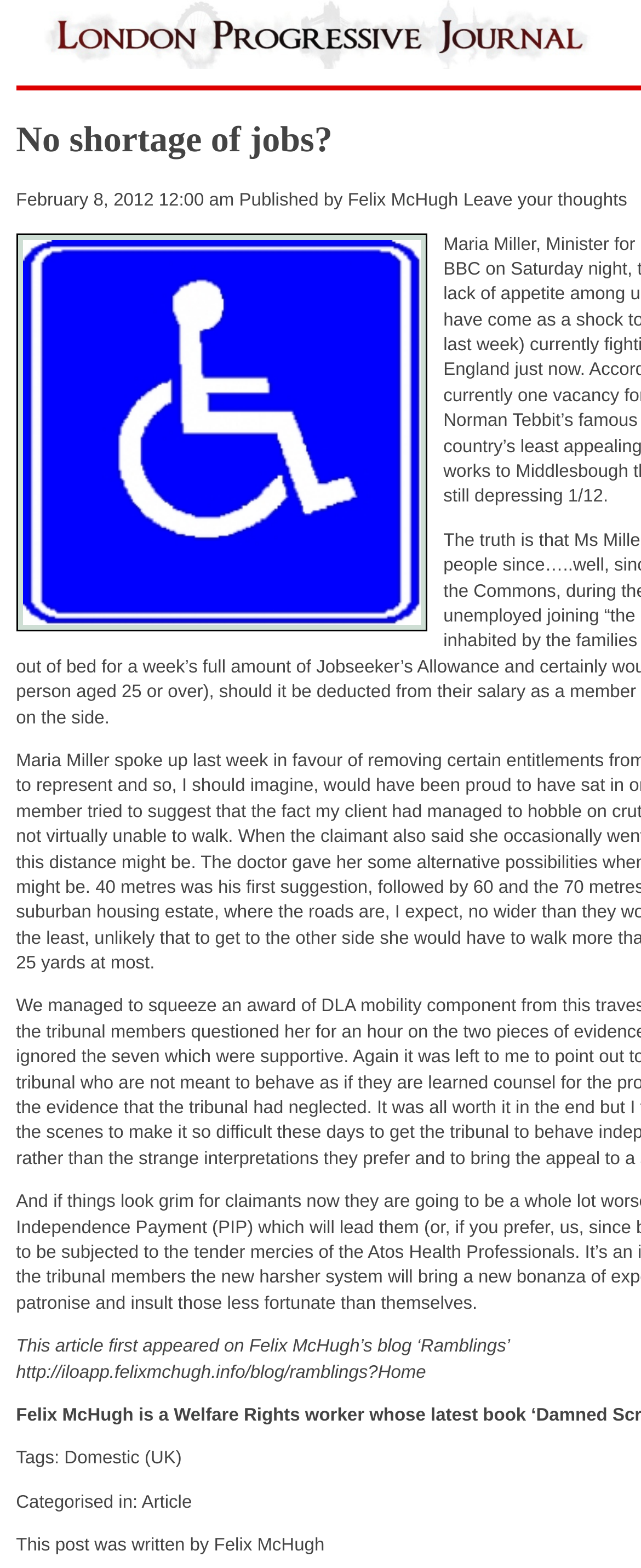What is the date of the article?
Please give a well-detailed answer to the question.

I found the date of the article by looking at the static text element with the content 'February 8, 2012 12:00 am' which is located at the top of the webpage.